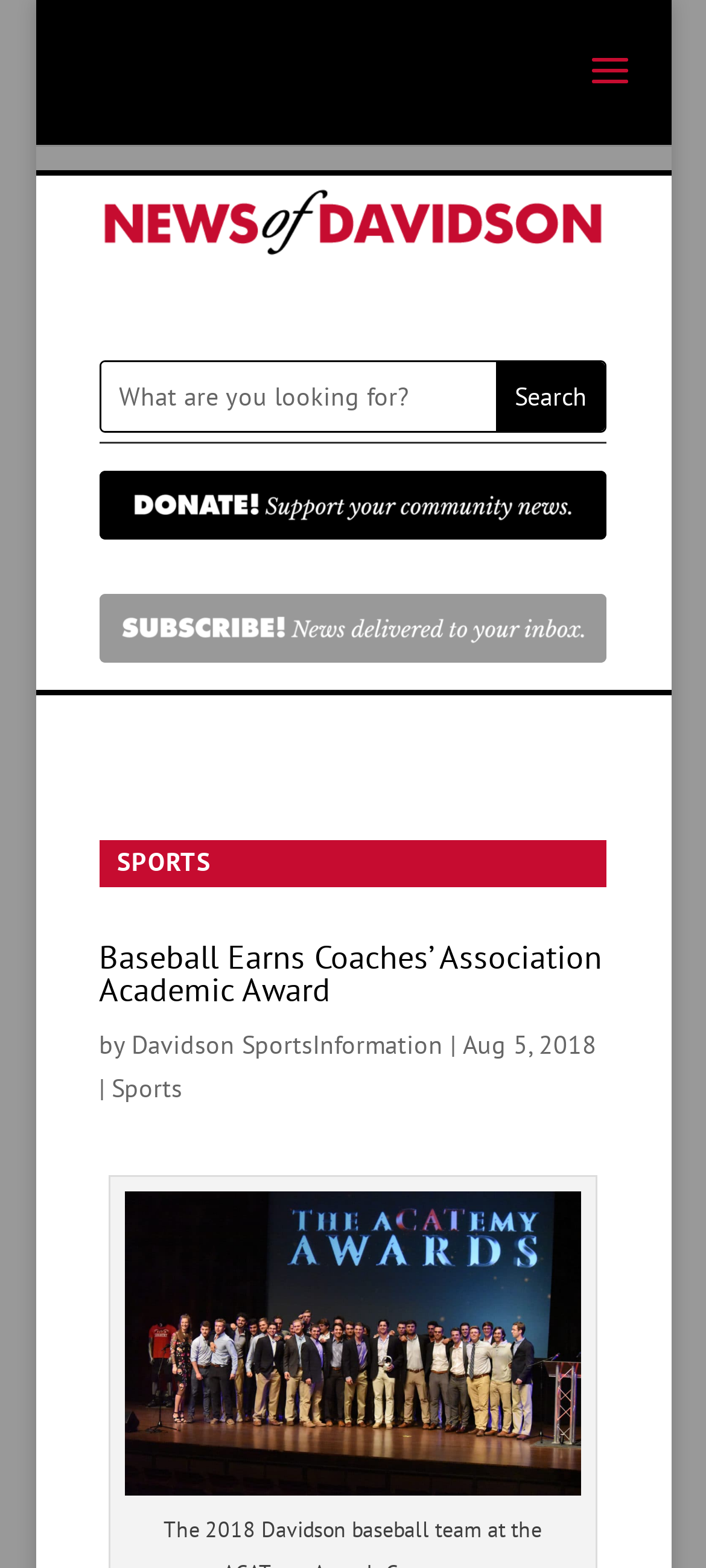How many images are there on the webpage?
Look at the screenshot and respond with one word or a short phrase.

2